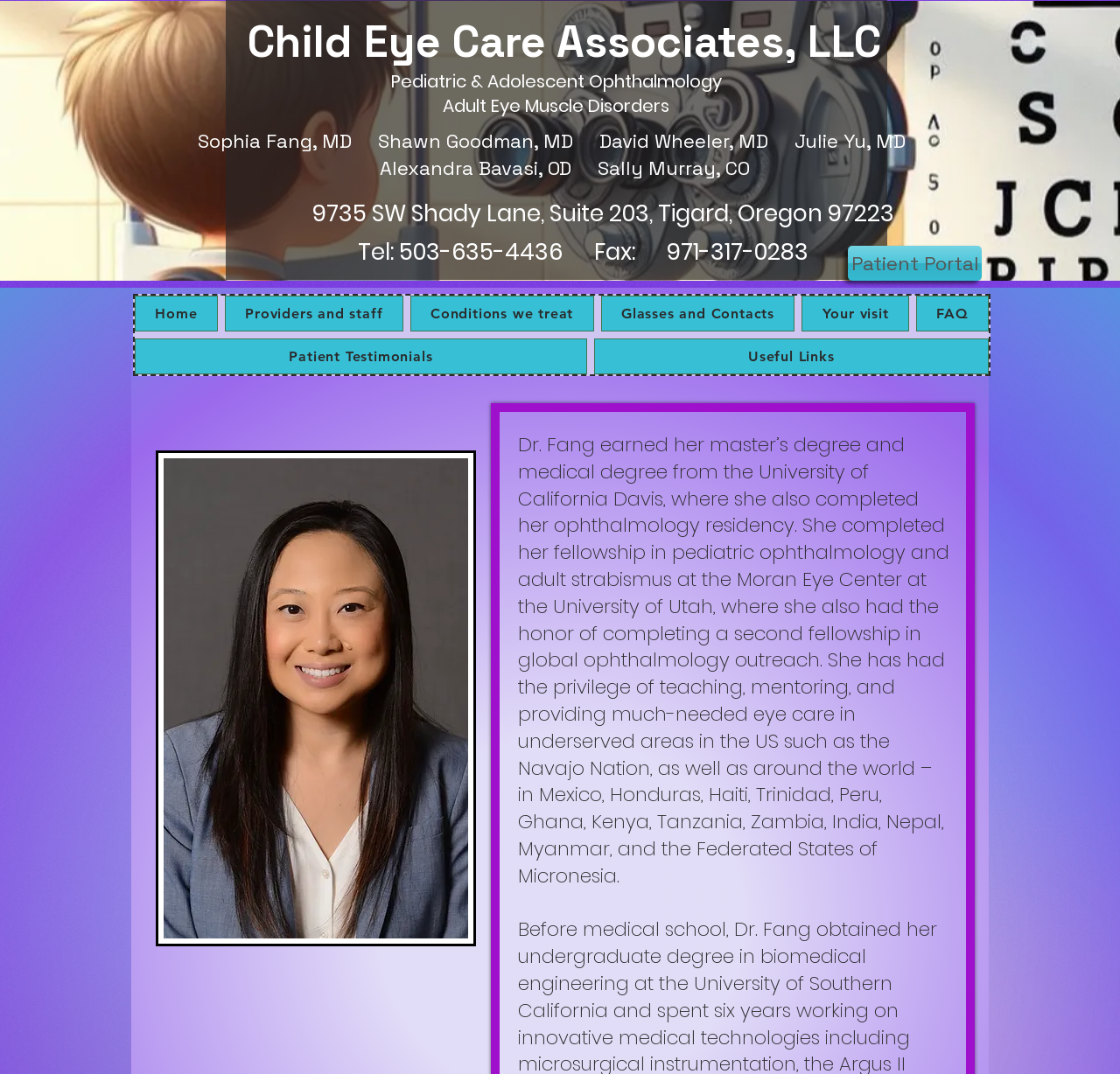Specify the bounding box coordinates of the area that needs to be clicked to achieve the following instruction: "Get the contact information".

[0.32, 0.22, 0.722, 0.249]